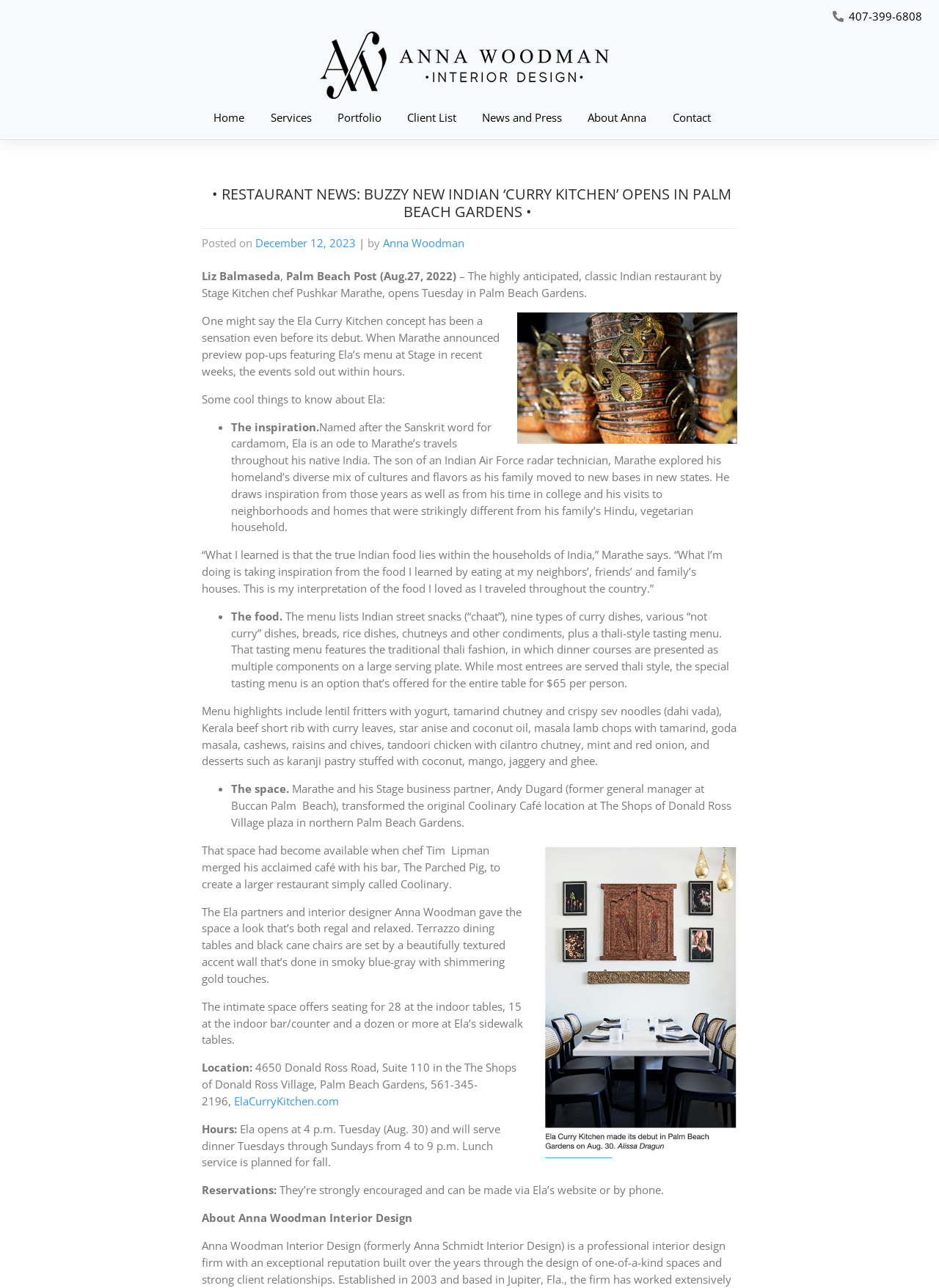What is the inspiration behind Ela Curry Kitchen? Analyze the screenshot and reply with just one word or a short phrase.

Marathe's travels throughout India